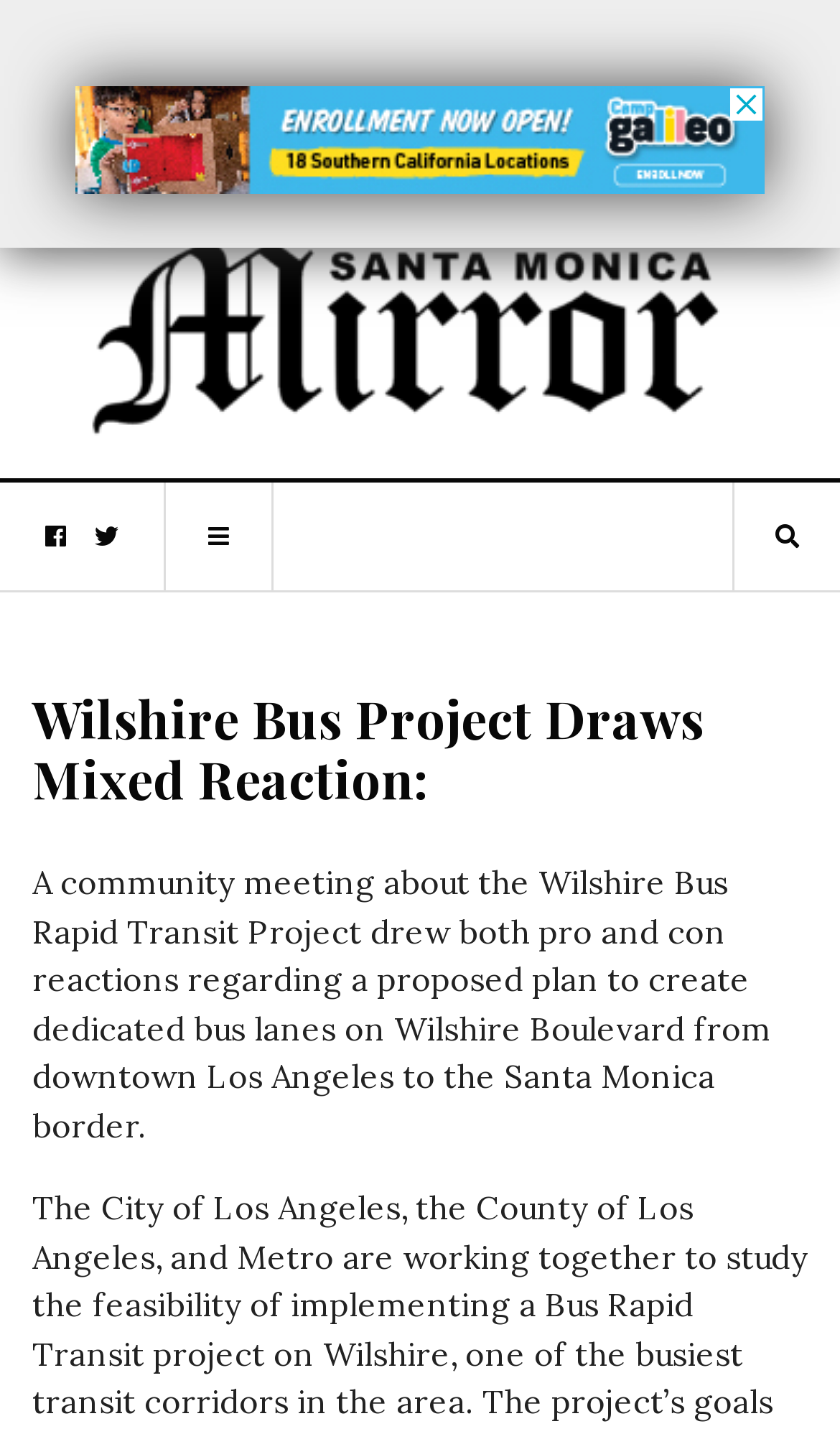Explain in detail what you observe on this webpage.

The webpage appears to be a news article about the Wilshire Bus Rapid Transit Project. At the top left of the page, there is a logo of "SM Mirror" accompanied by a link to the website. Below the logo, there are three social media links, represented by icons, aligned horizontally. 

On the top right of the page, there is a rectangular advertisement iframe. 

The main content of the article is headed by a title "Wilshire Bus Project Draws Mixed Reaction:" which is centered at the top of the page. Below the title, there is a paragraph of text that summarizes the article, describing a community meeting about the project and the mixed reactions to a proposed plan to create dedicated bus lanes on Wilshire Boulevard.